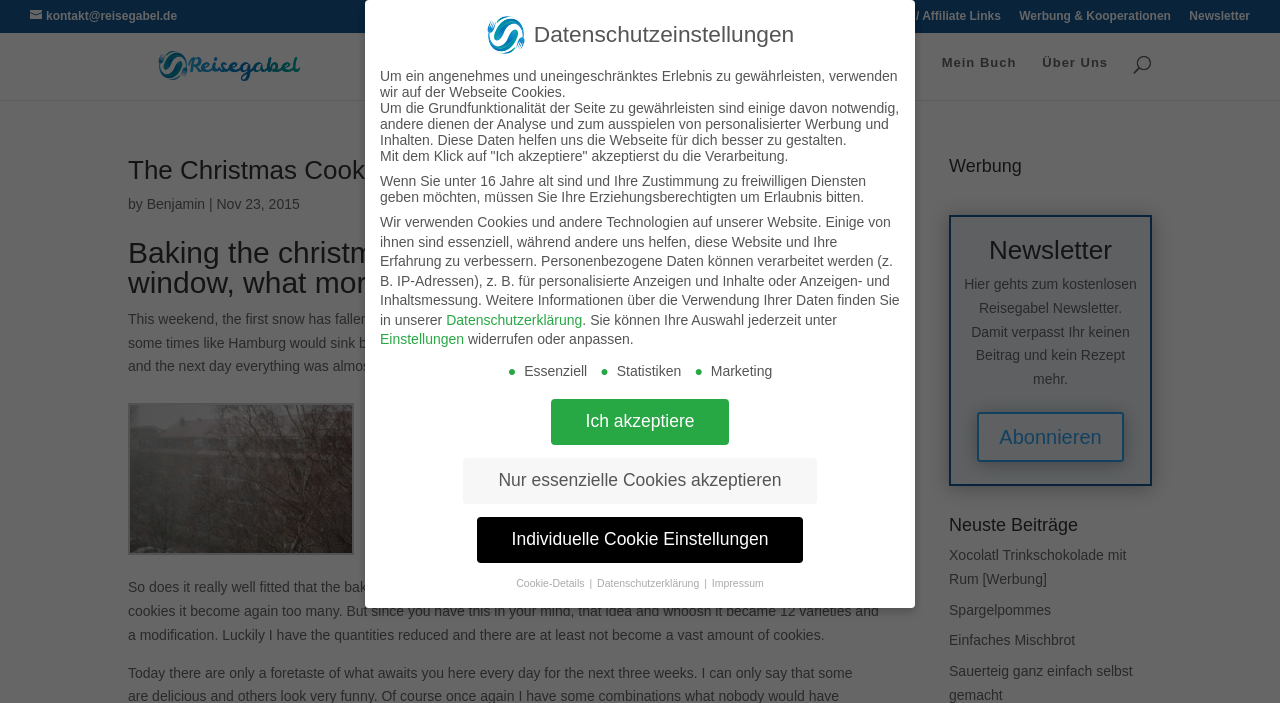What is the purpose of the search box?
Please elaborate on the answer to the question with detailed information.

The search box is likely used to search for specific recipes or articles on the website, allowing users to quickly find relevant content.